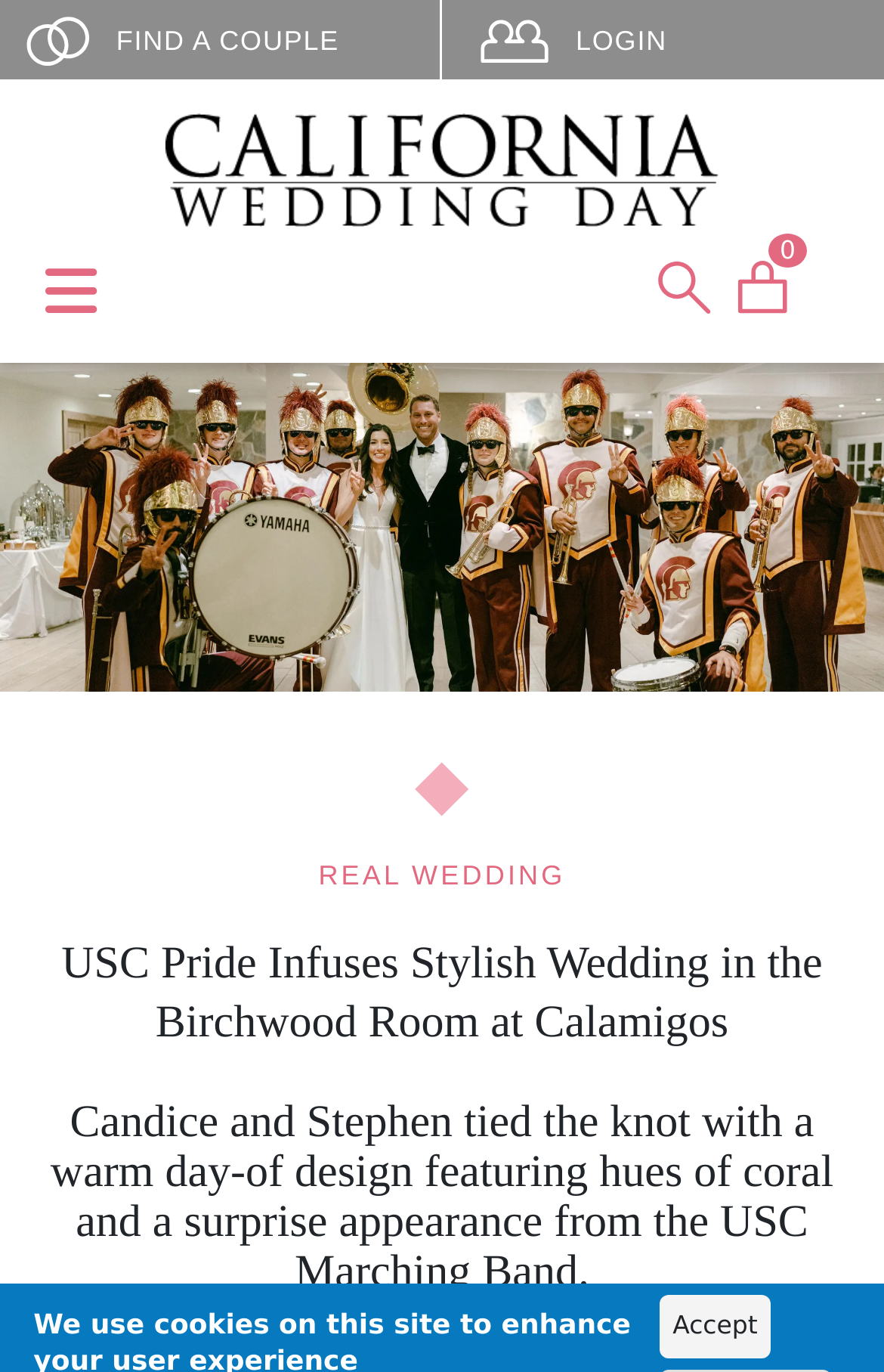Please extract the primary headline from the webpage.

USC Pride Infuses Stylish Wedding in the Birchwood Room at Calamigos